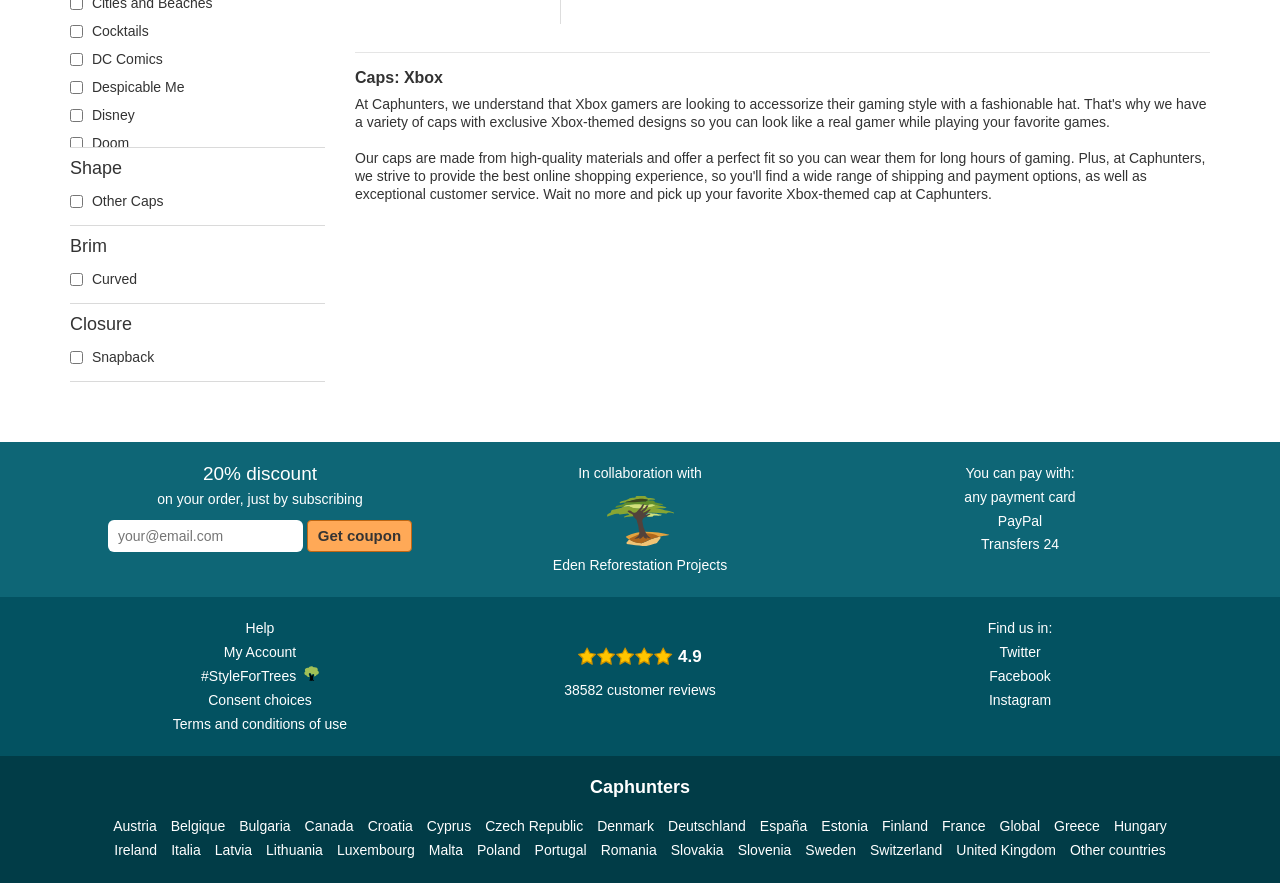Give the bounding box coordinates for the element described by: "Instagram".

[0.773, 0.78, 0.821, 0.807]